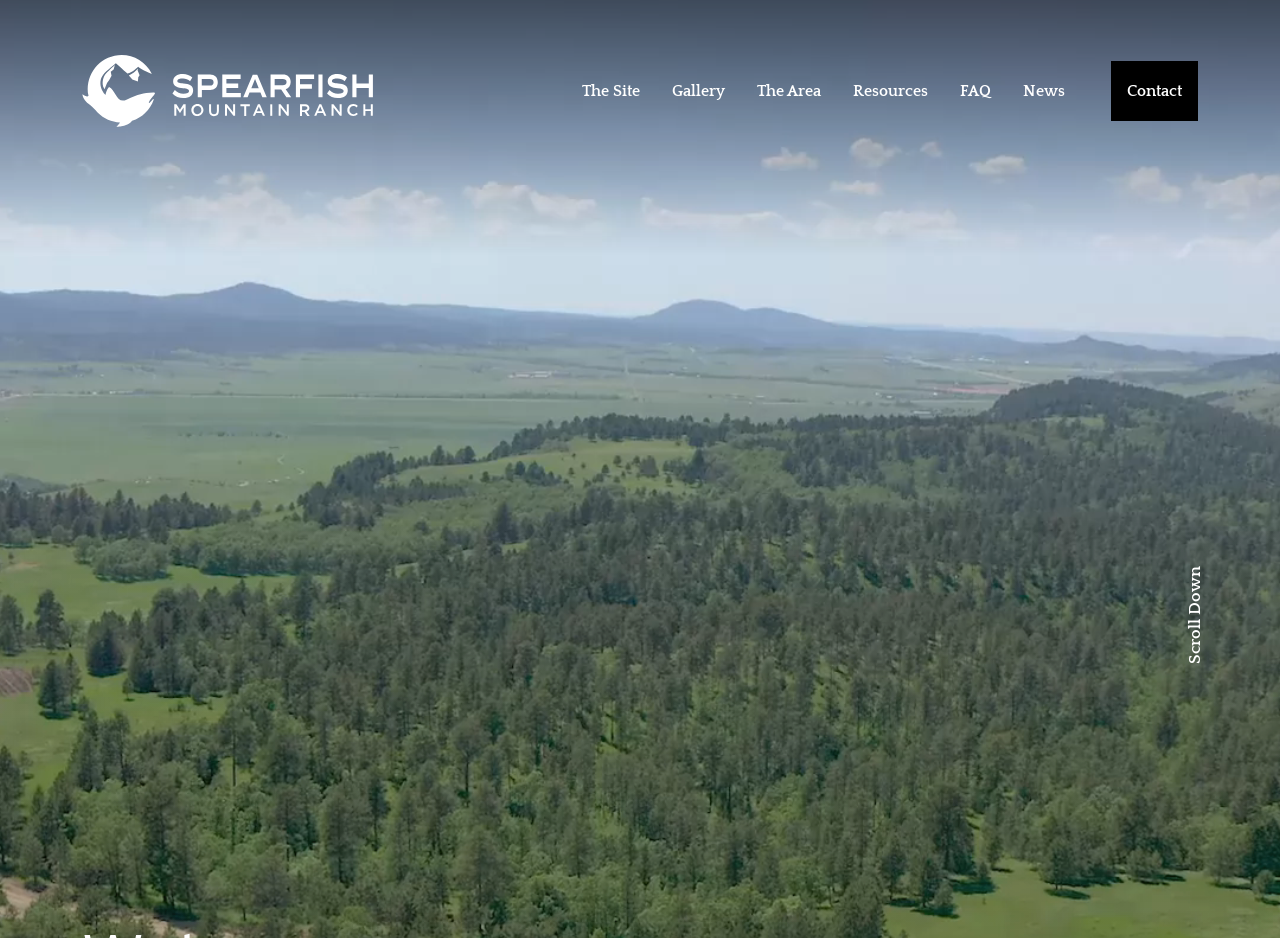Please identify the bounding box coordinates of the element that needs to be clicked to perform the following instruction: "Open Resources menu".

[0.654, 0.064, 0.738, 0.128]